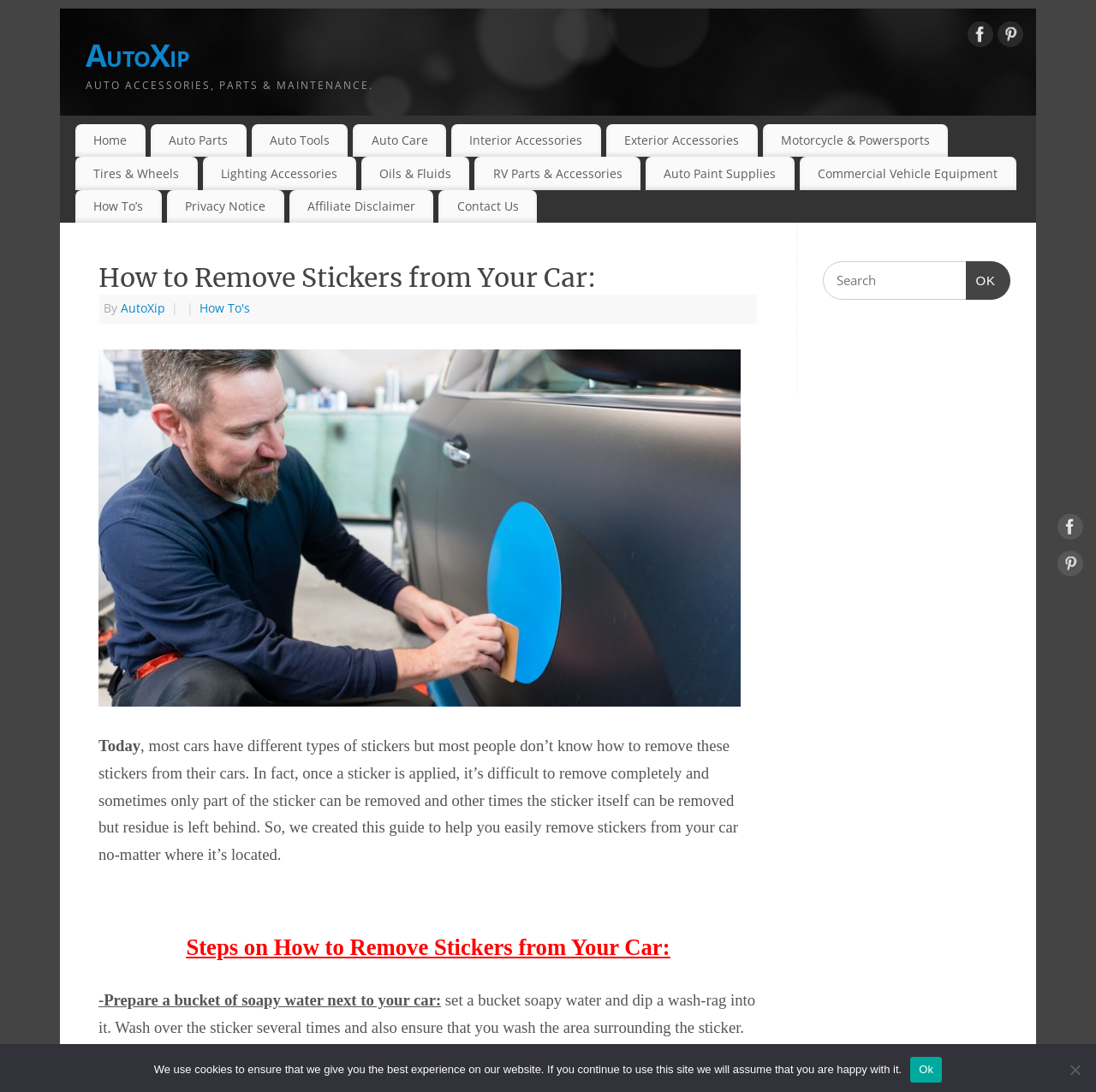Can you provide the bounding box coordinates for the element that should be clicked to implement the instruction: "Search for something"?

[0.751, 0.24, 0.922, 0.275]